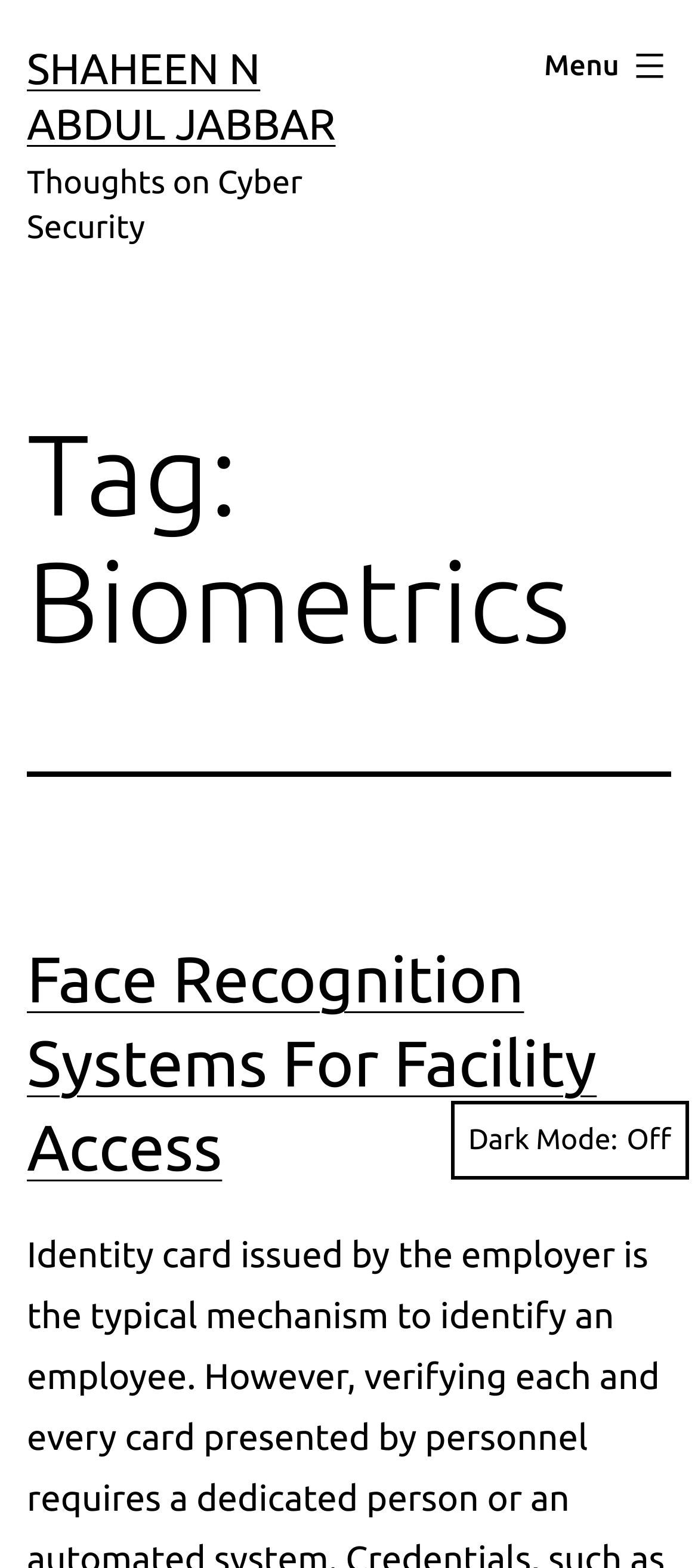What is the topic of the first article?
Provide an in-depth answer to the question, covering all aspects.

I found the answer by looking at the heading element with the text 'Face Recognition Systems For Facility Access' which is a subheading under the main heading 'Tag: Biometrics', suggesting that it is the topic of the first article on the webpage.